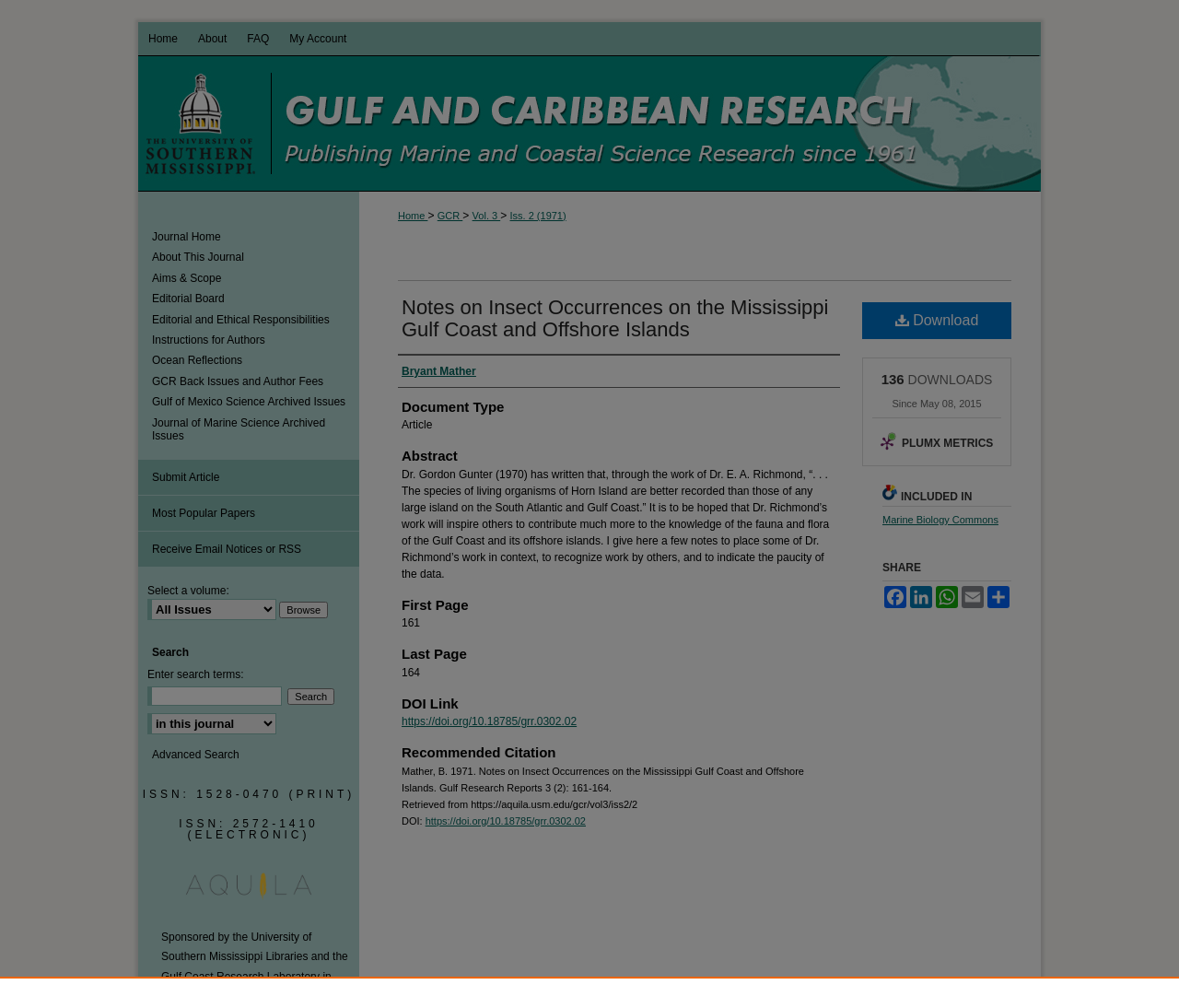What is the document type of the article?
Look at the image and respond with a one-word or short-phrase answer.

Article